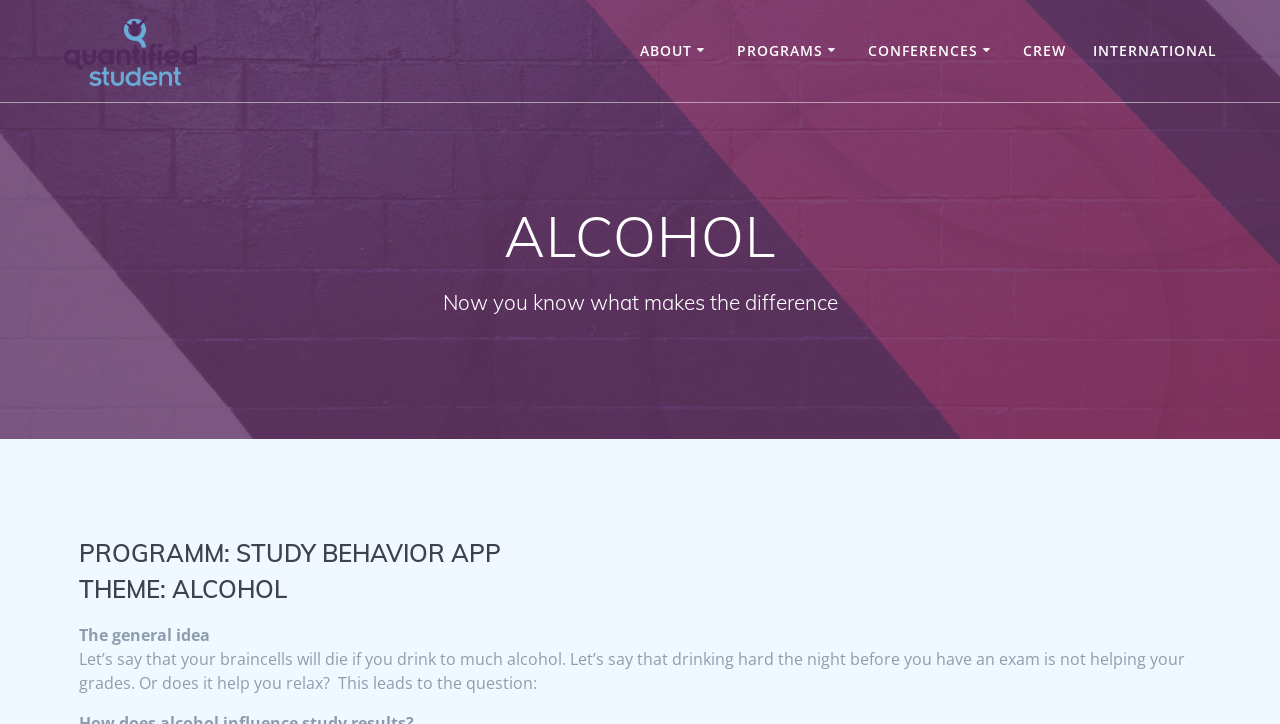Based on the element description 3. QUANTIFIED MEDIC STUDENTS, identify the bounding box coordinates for the UI element. The coordinates should be in the format (top-left x, top-left y, bottom-right x, bottom-right y) and within the 0 to 1 range.

[0.576, 0.217, 0.786, 0.274]